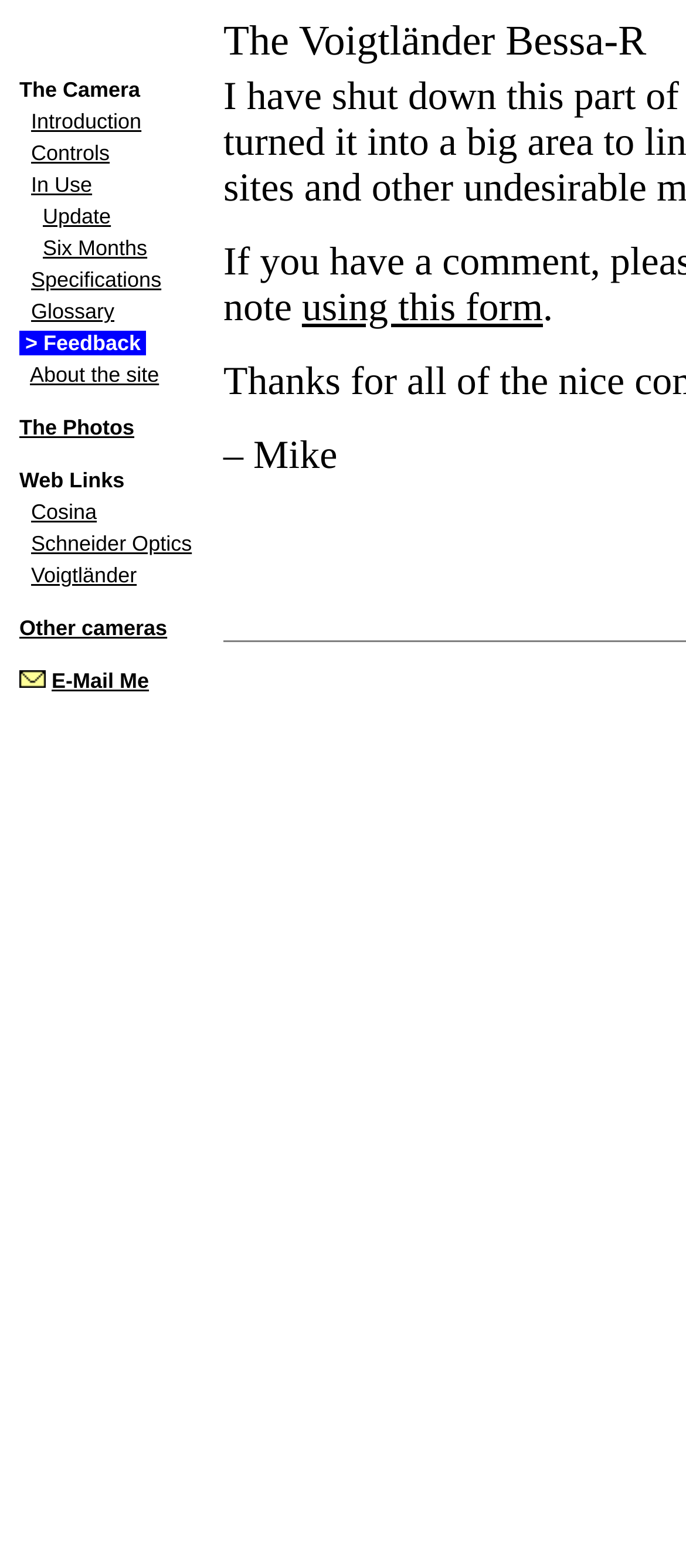Identify the bounding box coordinates of the element to click to follow this instruction: 'Go to In Use'. Ensure the coordinates are four float values between 0 and 1, provided as [left, top, right, bottom].

[0.045, 0.11, 0.134, 0.126]